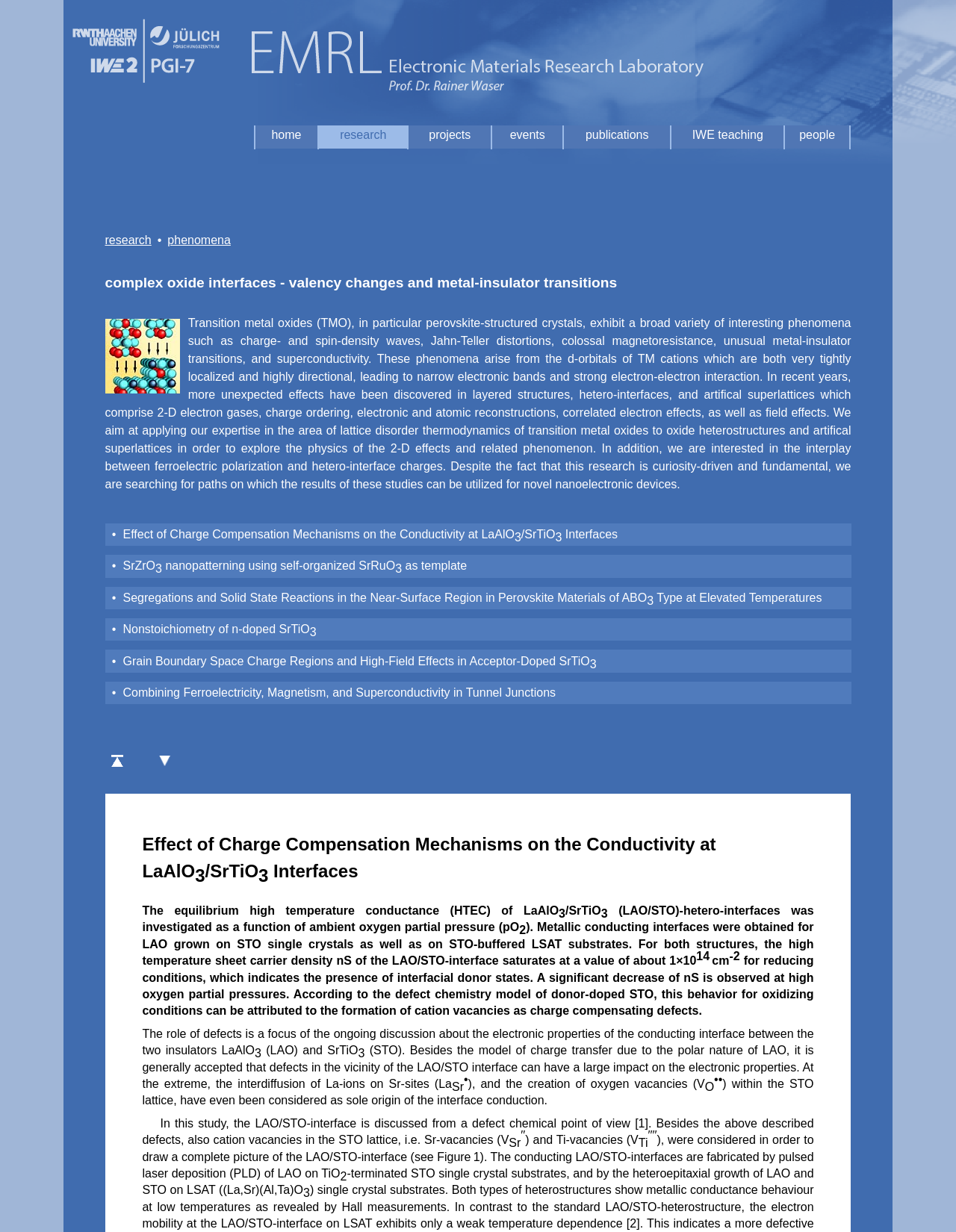What is the effect of charge compensation mechanisms?
Please provide a comprehensive answer based on the contents of the image.

The effect of charge compensation mechanisms is on the conductivity at LaAlO3/SrTiO3 interfaces, which is investigated as a function of ambient oxygen partial pressure.